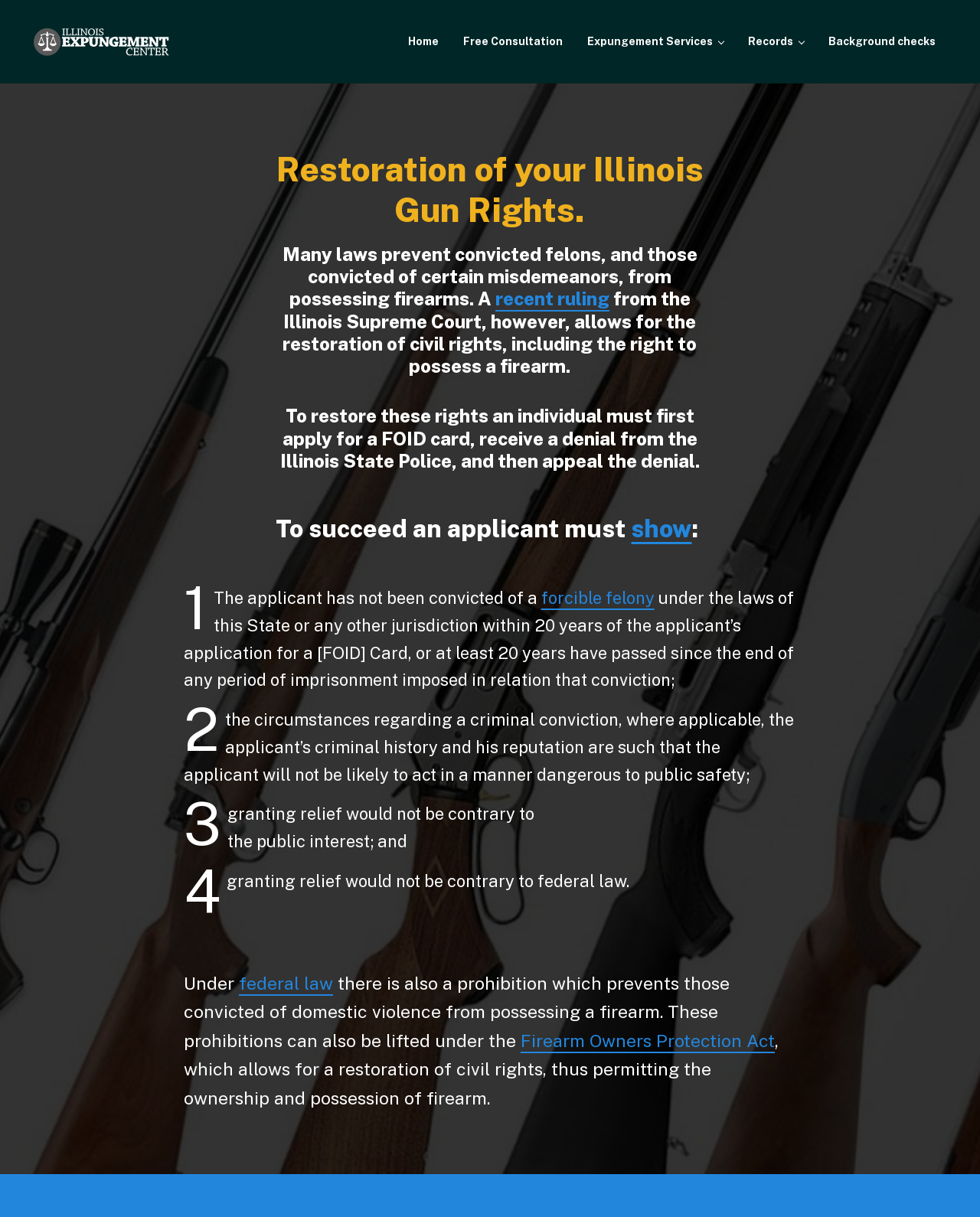Identify the bounding box coordinates of the clickable region required to complete the instruction: "Click the 'Free Consultation' link". The coordinates should be given as four float numbers within the range of 0 and 1, i.e., [left, top, right, bottom].

[0.46, 0.019, 0.587, 0.05]